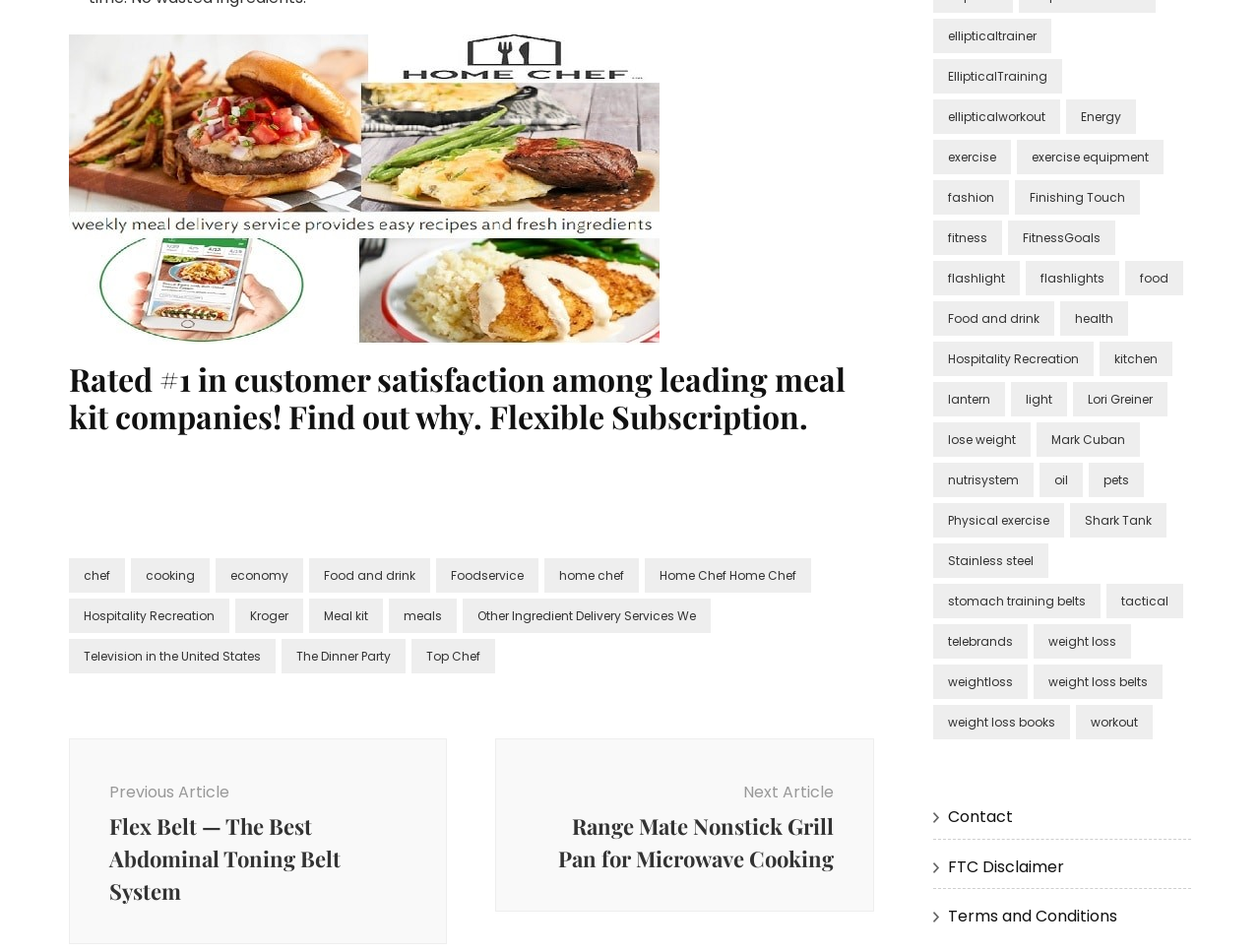What is the company name in the logo?
Based on the image, answer the question with a single word or brief phrase.

Home Chef